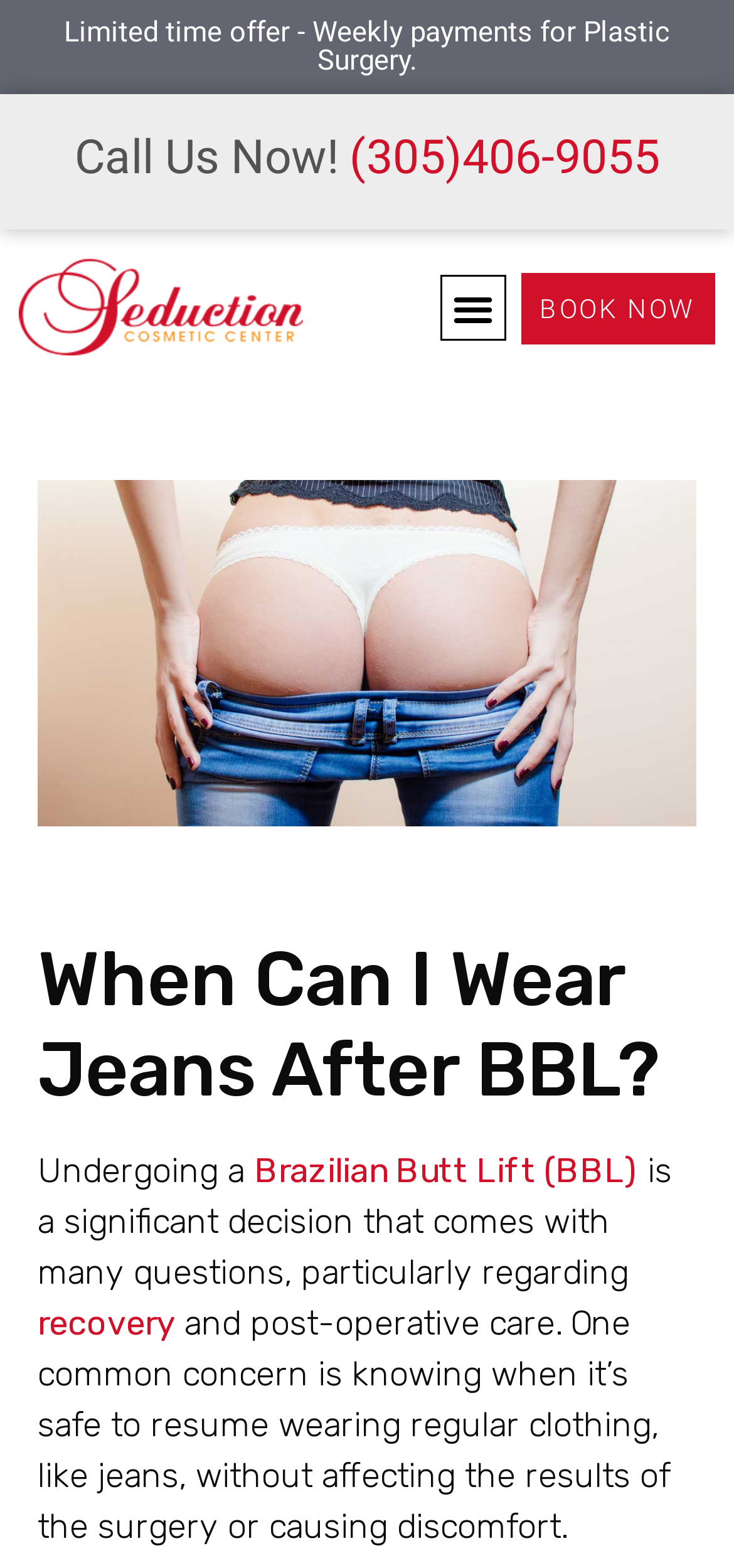What is the phone number to call for plastic surgery?
Give a detailed response to the question by analyzing the screenshot.

I found the phone number by looking at the link element with the text '(305)406-9055' which is located below the 'Call Us Now!' static text.